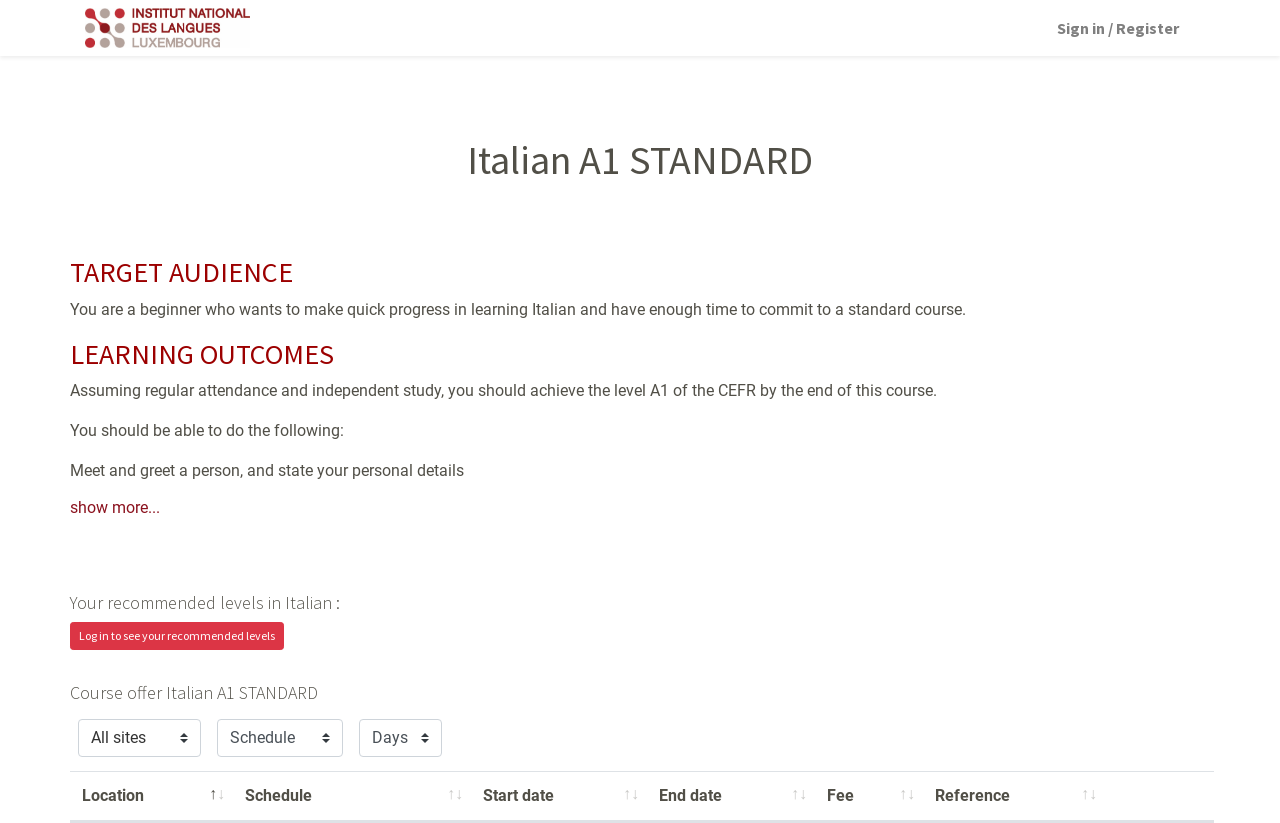Please find the bounding box coordinates of the element that you should click to achieve the following instruction: "Select a location". The coordinates should be presented as four float numbers between 0 and 1: [left, top, right, bottom].

[0.061, 0.874, 0.157, 0.92]